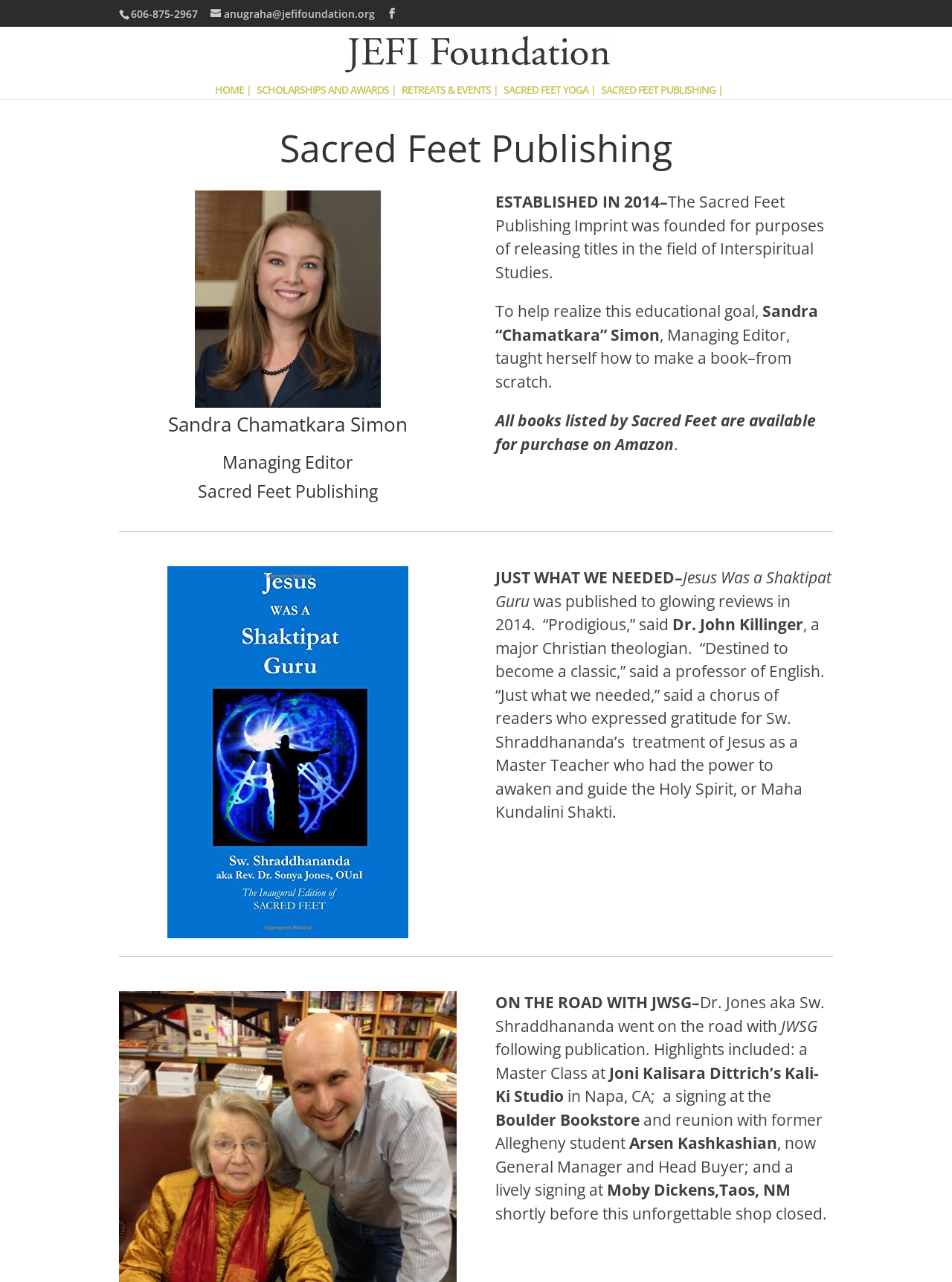What is the phone number of the publishing imprint?
Give a single word or phrase as your answer by examining the image.

606-875-2967